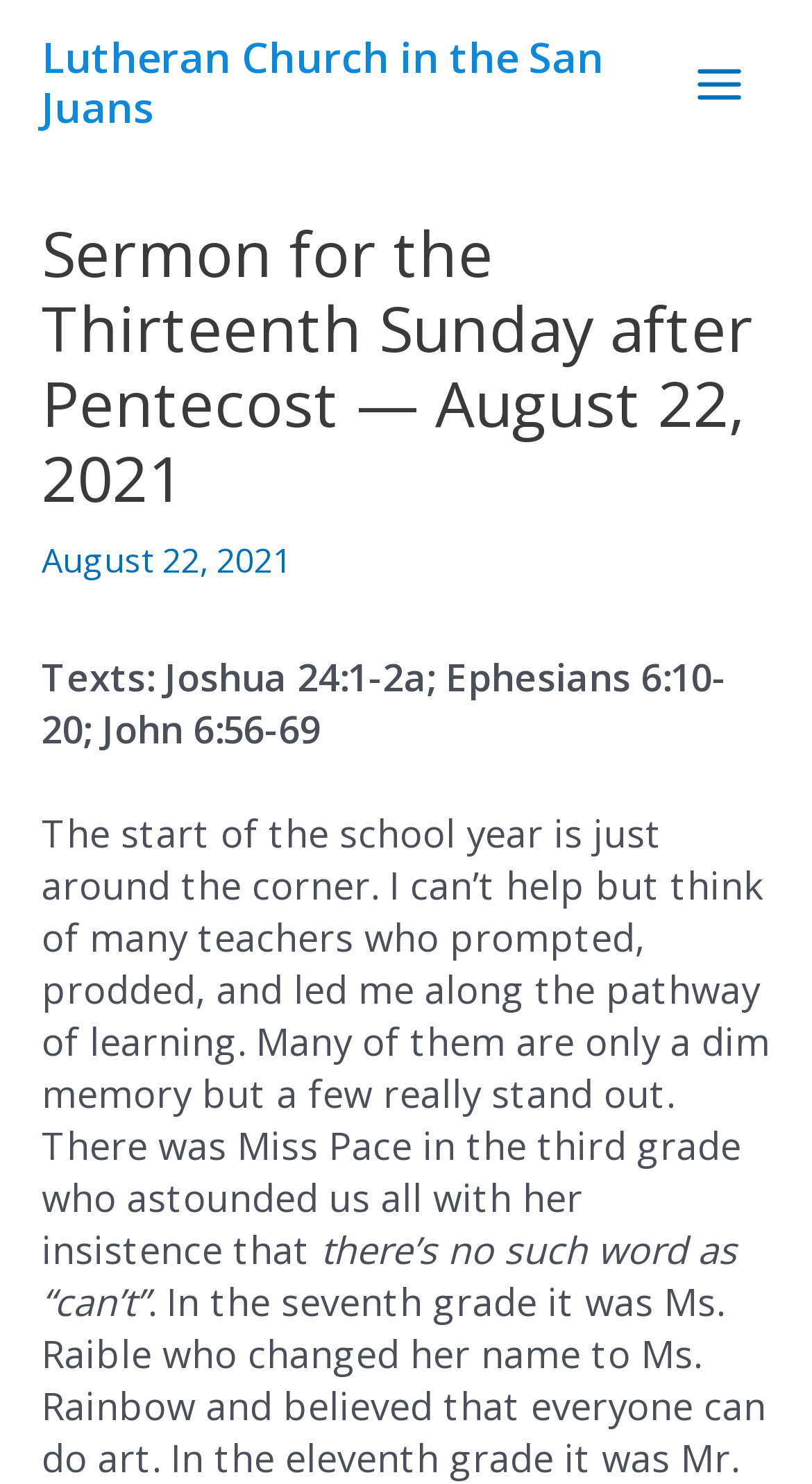What is the third-grade teacher's name?
Provide an in-depth and detailed explanation in response to the question.

The third-grade teacher's name is mentioned in the text 'There was Miss Pace in the third grade who astounded us all with her insistence that...'.